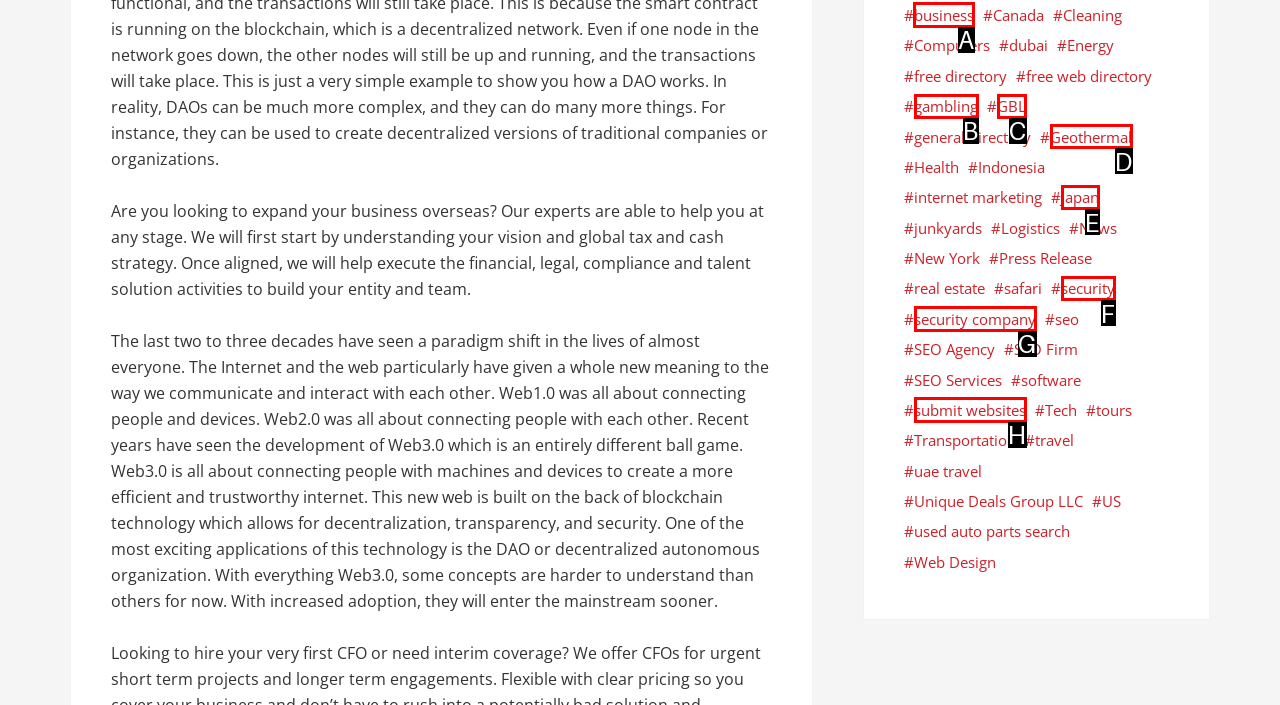Find the correct option to complete this instruction: Click on the link to business. Reply with the corresponding letter.

A